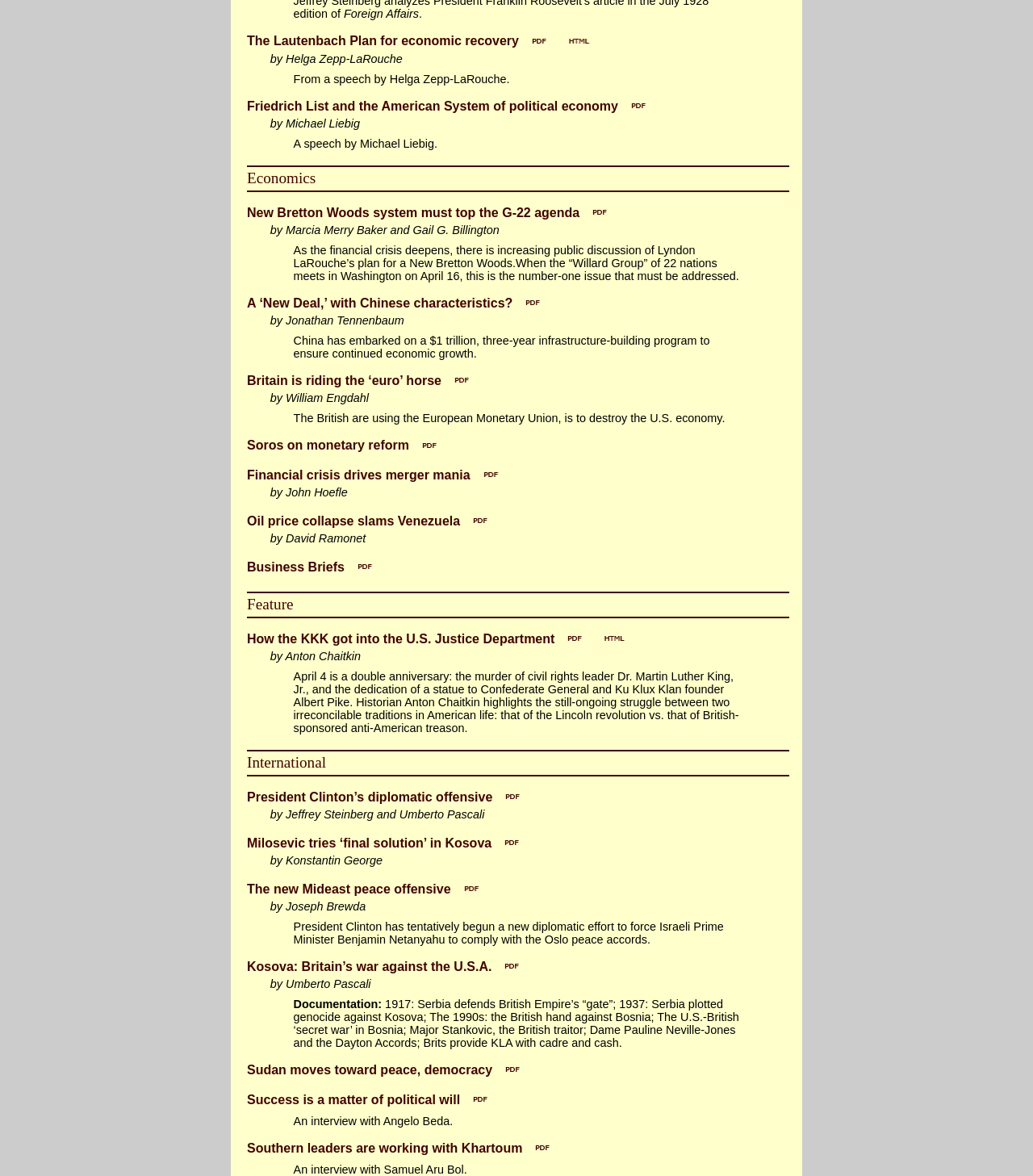What is the topic of the article by Jonathan Tennenbaum?
Using the image, answer in one word or phrase.

China's infrastructure program